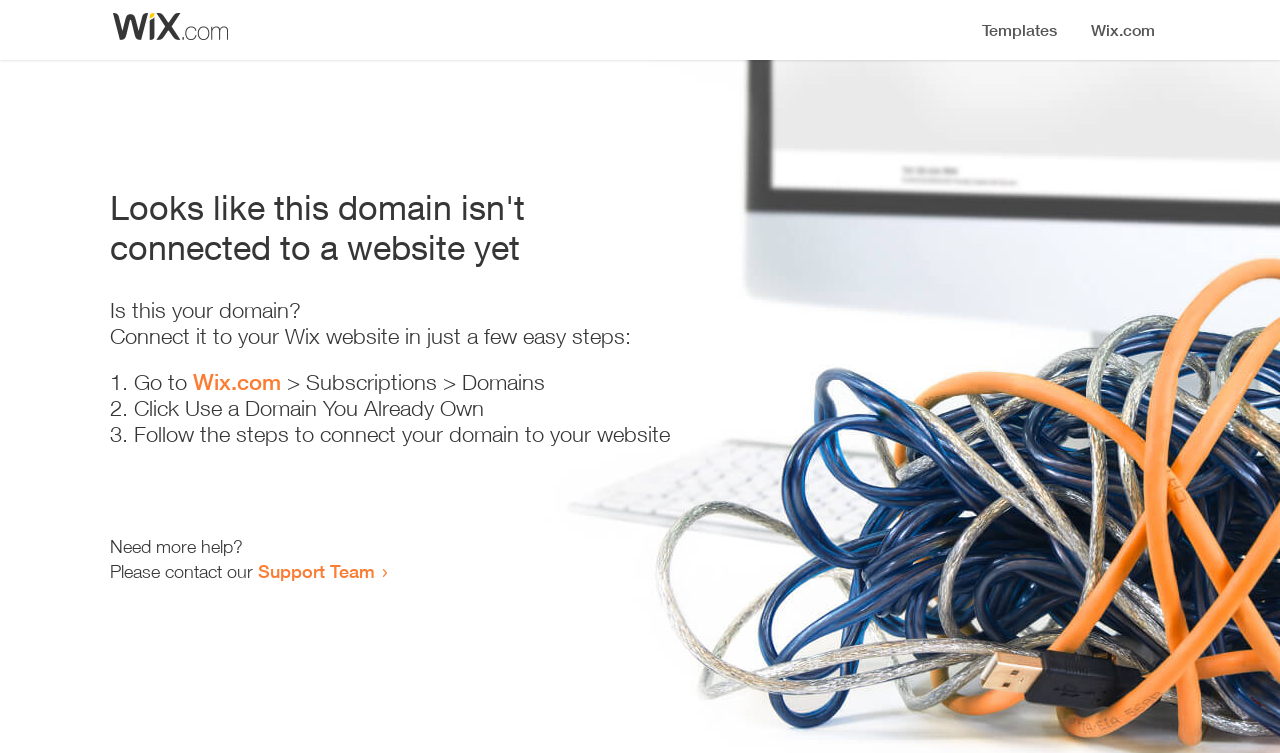Summarize the contents and layout of the webpage in detail.

The webpage appears to be an error page, indicating that a domain is not connected to a website yet. At the top, there is a small image, likely a logo or icon. Below the image, a prominent heading reads "Looks like this domain isn't connected to a website yet". 

Underneath the heading, there is a series of instructions to connect the domain to a Wix website. The instructions are divided into three steps, each marked with a numbered list marker (1., 2., and 3.). The first step involves going to Wix.com, followed by navigating to Subscriptions and then Domains. The second step is to click "Use a Domain You Already Own", and the third step is to follow the instructions to connect the domain to the website.

At the bottom of the page, there is a section offering additional help. It starts with the text "Need more help?" and provides a link to contact the Support Team.